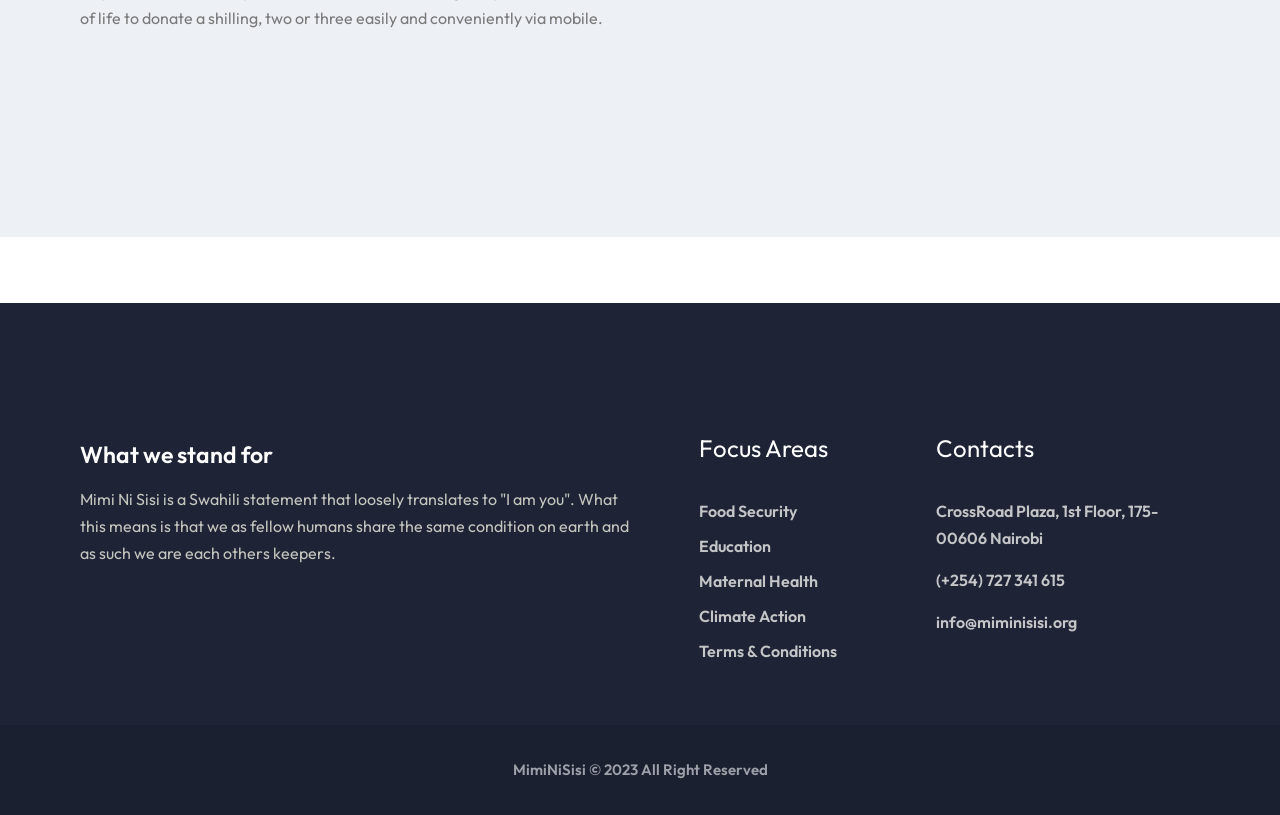Where is Mimi Ni Sisi located?
Answer the question with just one word or phrase using the image.

CrossRoad Plaza, 1st Floor, 175-00606 Nairobi